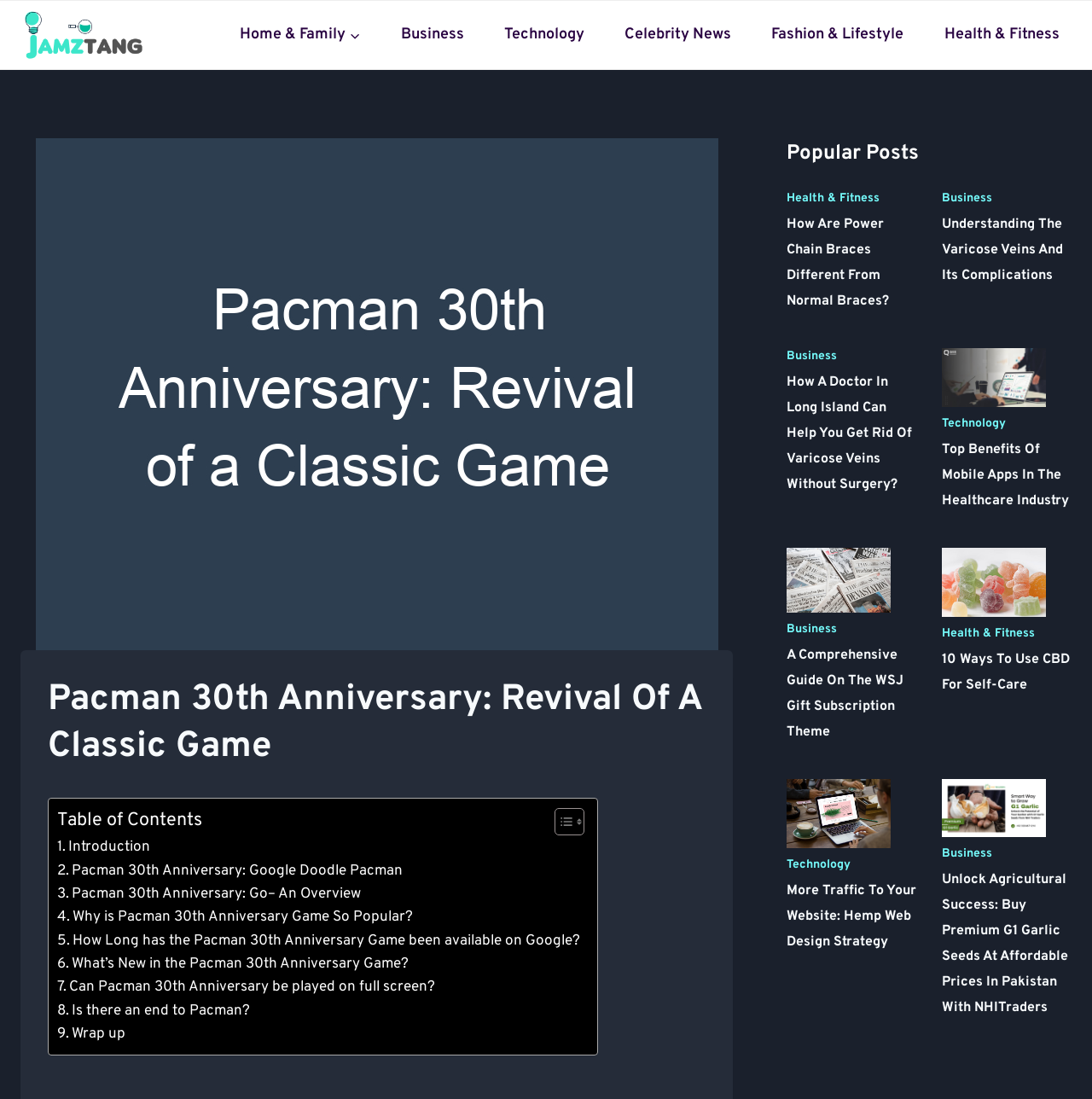Identify the bounding box of the HTML element described as: "alt="Jamztang"".

[0.019, 0.009, 0.136, 0.055]